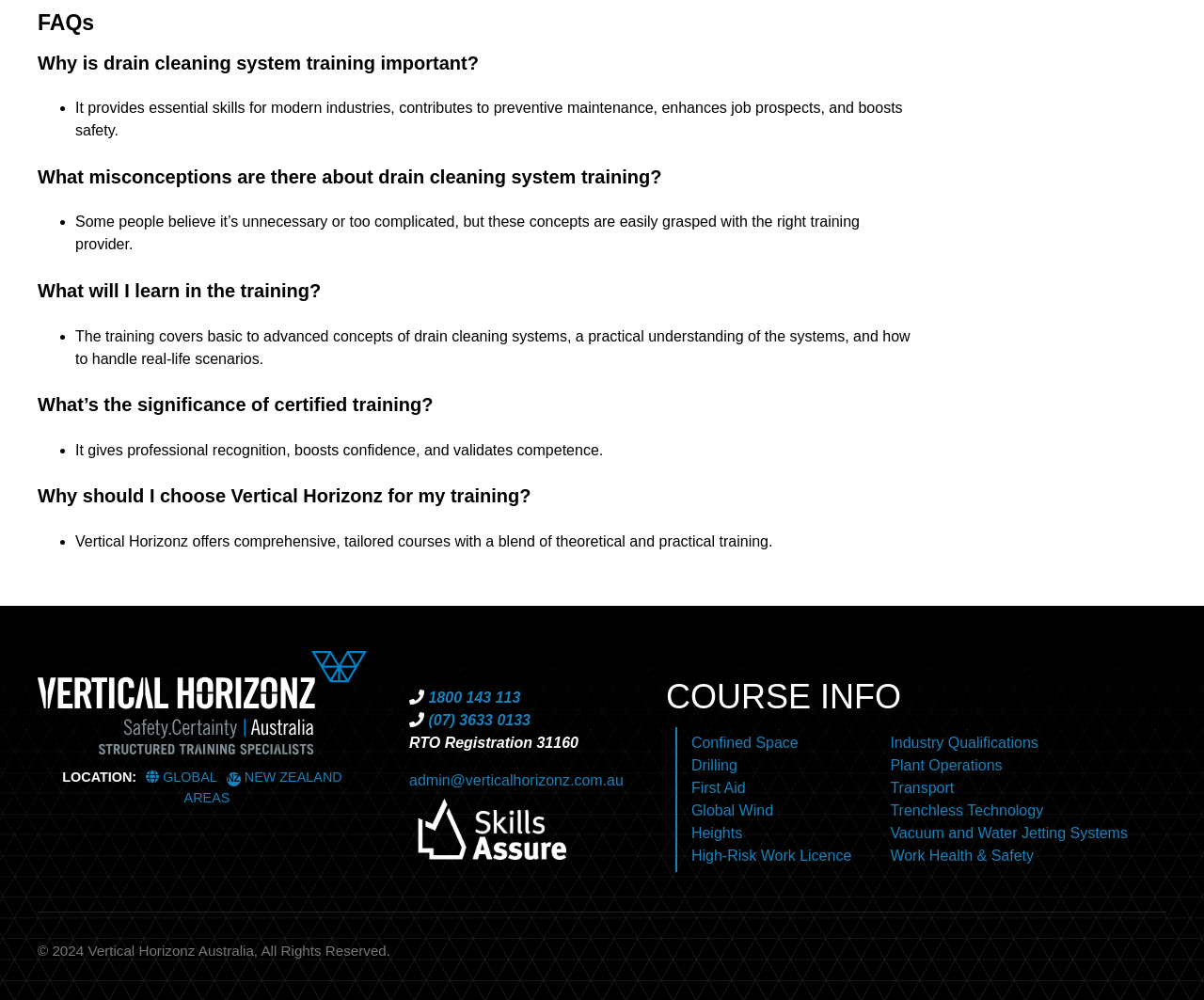Bounding box coordinates are specified in the format (top-left x, top-left y, bottom-right x, bottom-right y). All values are floating point numbers bounded between 0 and 1. Please provide the bounding box coordinate of the region this sentence describes: Work Health & Safety

[0.739, 0.848, 0.859, 0.864]